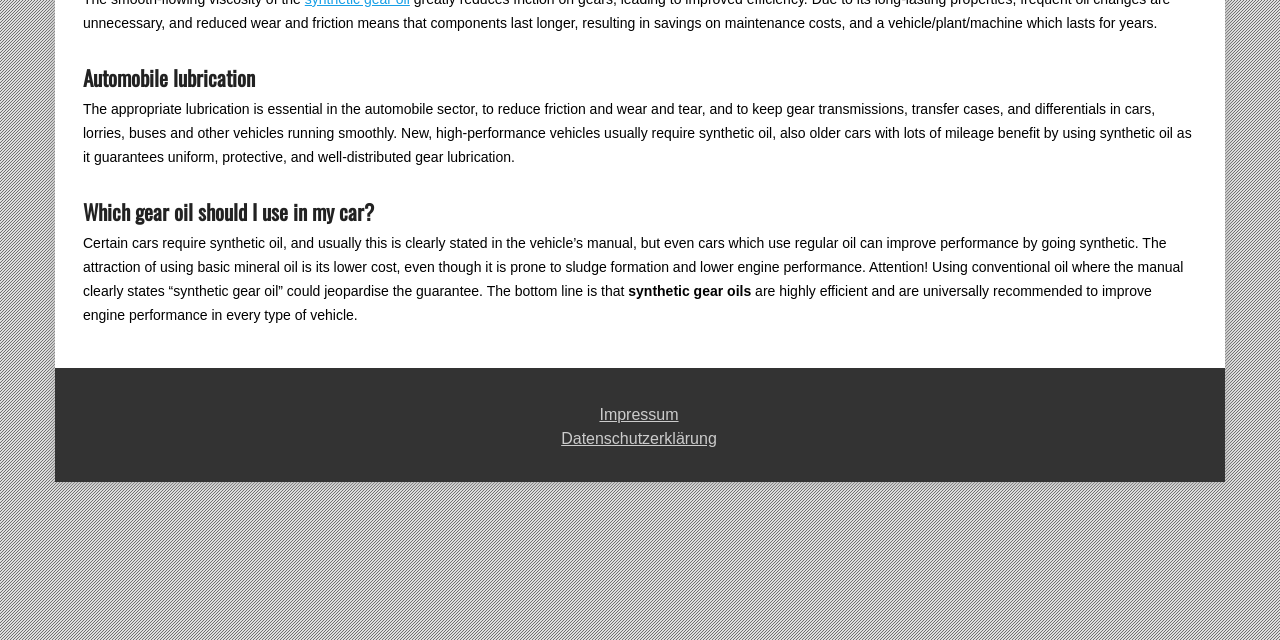Identify the bounding box coordinates for the UI element described as follows: "Impressum". Ensure the coordinates are four float numbers between 0 and 1, formatted as [left, top, right, bottom].

[0.468, 0.635, 0.53, 0.661]